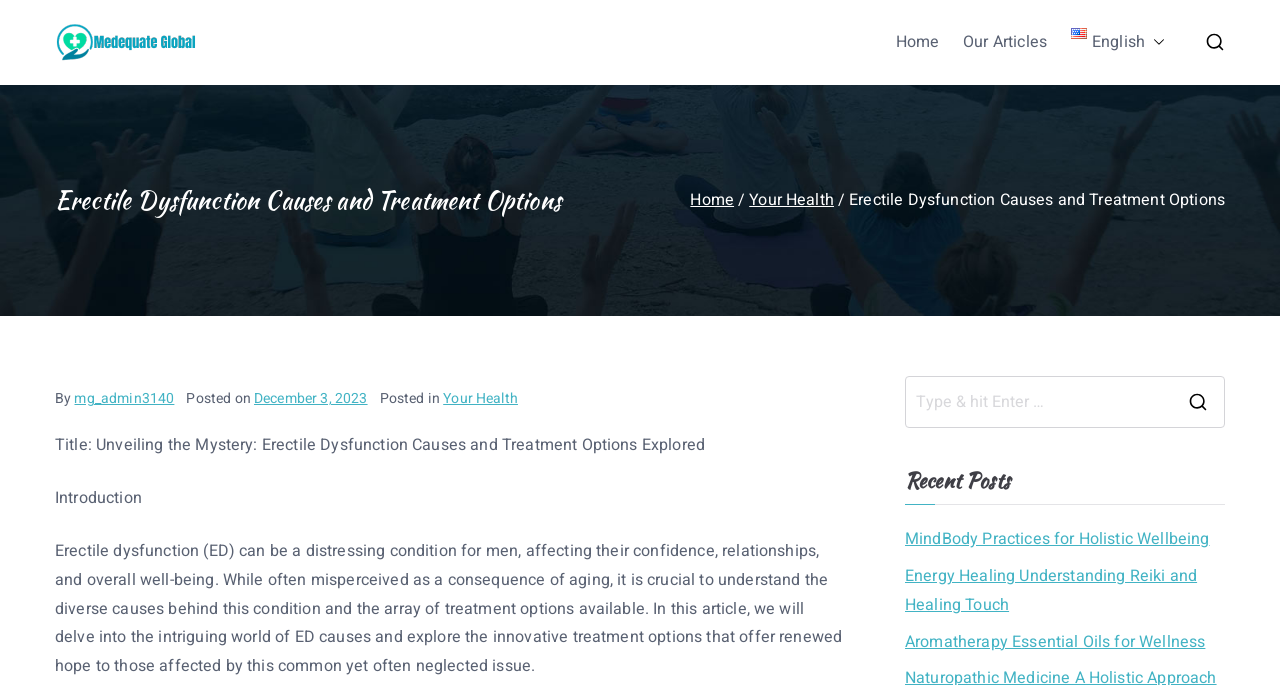How many recent posts are listed on the webpage?
Look at the image and provide a detailed response to the question.

The recent posts are listed at the bottom of the webpage, with headings 'Recent Posts'. There are three links listed: 'MindBody Practices for Holistic Wellbeing', 'Energy Healing Understanding Reiki and Healing Touch', and 'Aromatherapy Essential Oils for Wellness'.